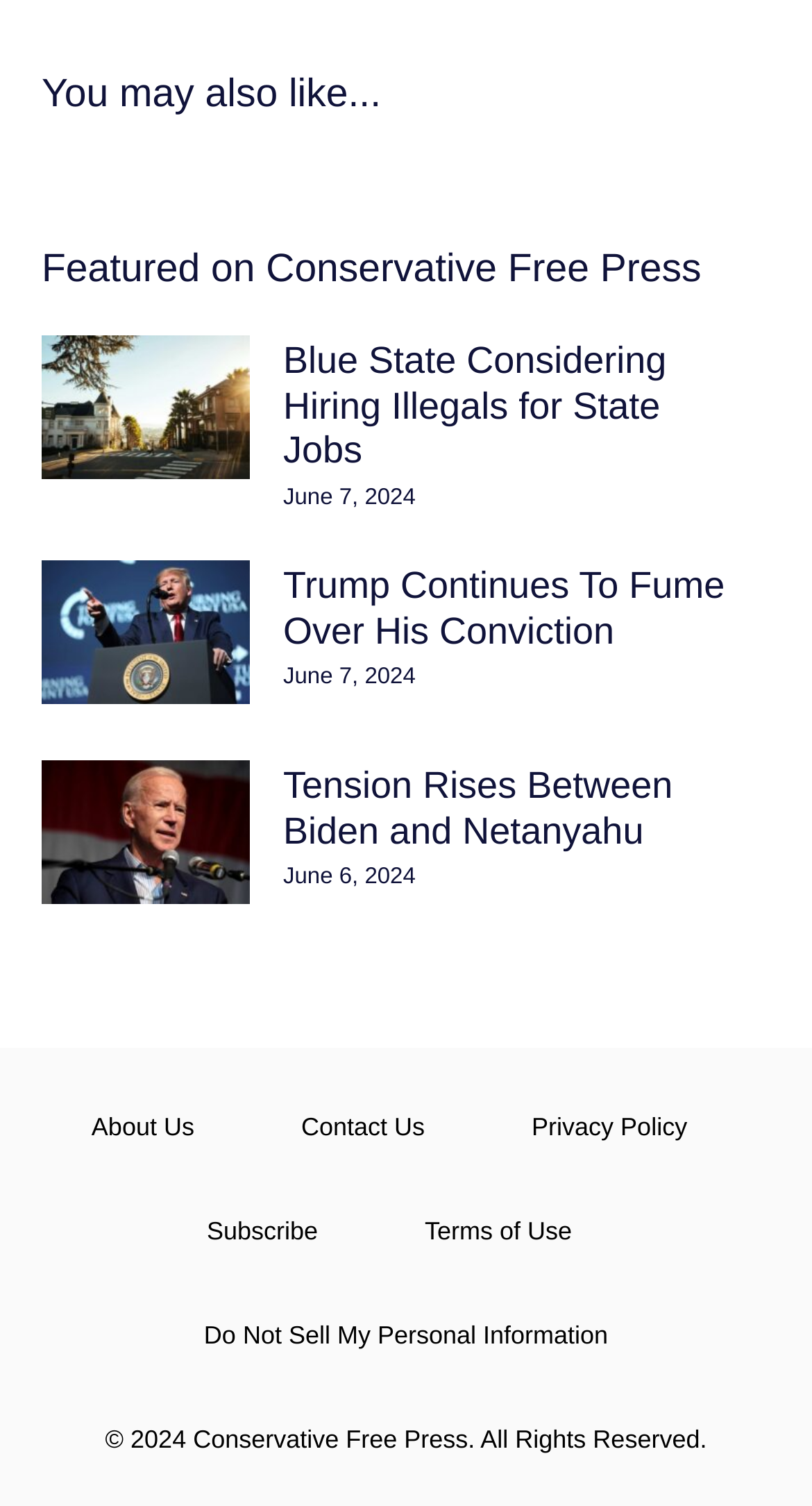What is the title of the section above the article 'Trump Continues To Fume Over His Conviction'?
Look at the image and respond with a single word or a short phrase.

You may also like...